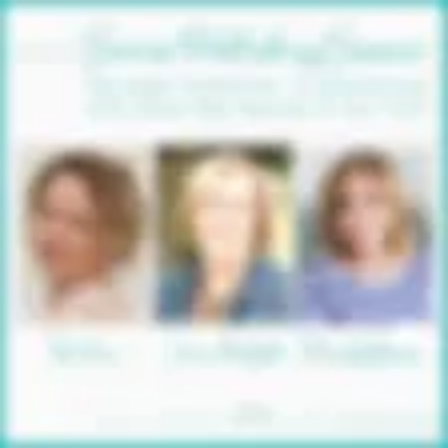Summarize the image with a detailed caption.

The image features a promotional banner for Sunrise Publishing, showcasing three authors. Each author is portrayed in a close-up headshot, highlighting their unique styles and personalities. The banner emphasizes the emotional connection of storytelling, with a soft, inviting design that reflects the themes of heart and healing. The text accompanying the image suggests that this is a heart-healing story of second chances set in the charming town of Hearts Bend, enticing readers with the promise of an engaging narrative. Notably, the banner announces that their new publication is set to release in 2024, generating excitement among potential readers.